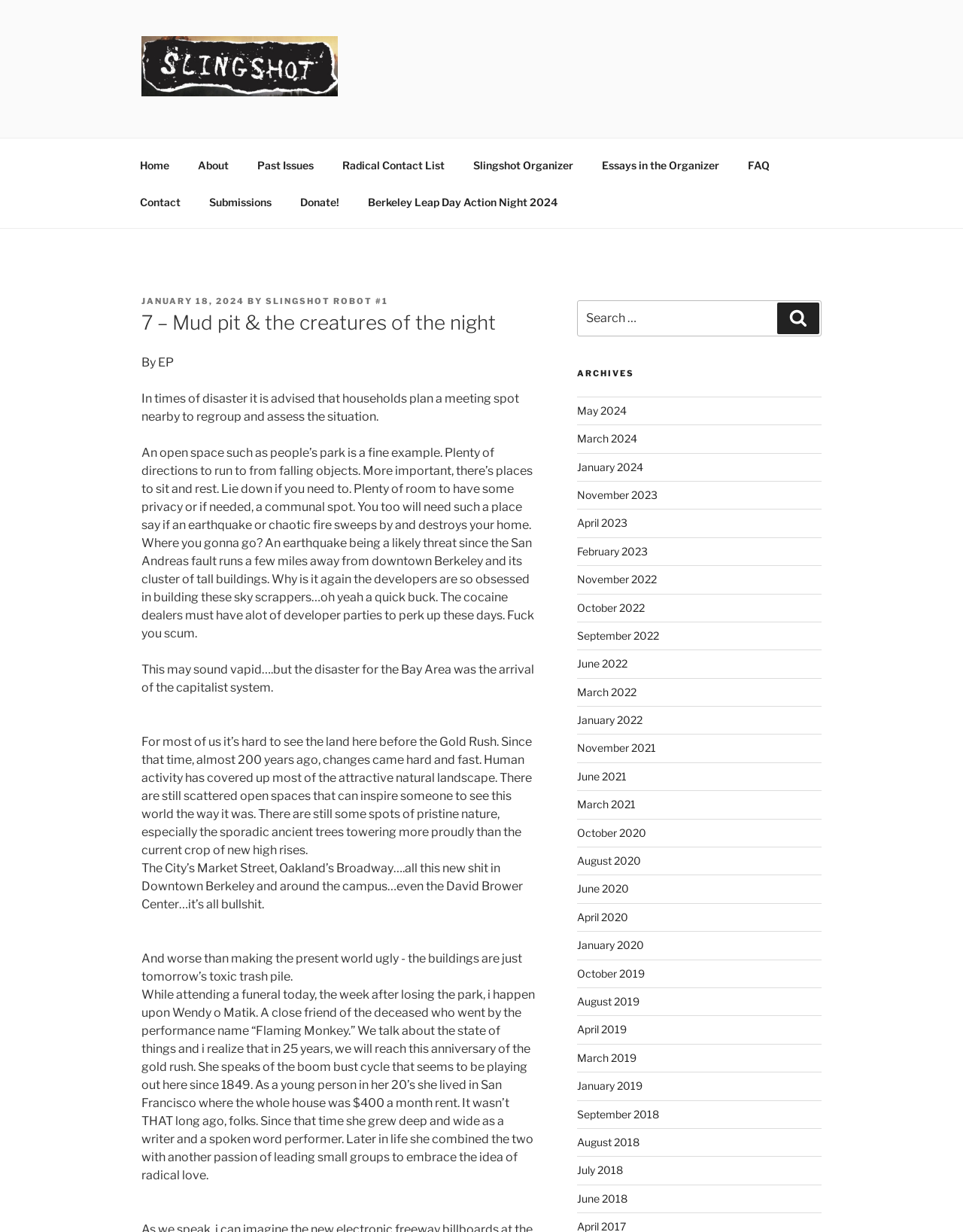Find the bounding box coordinates of the area to click in order to follow the instruction: "Search for something".

[0.599, 0.244, 0.853, 0.273]